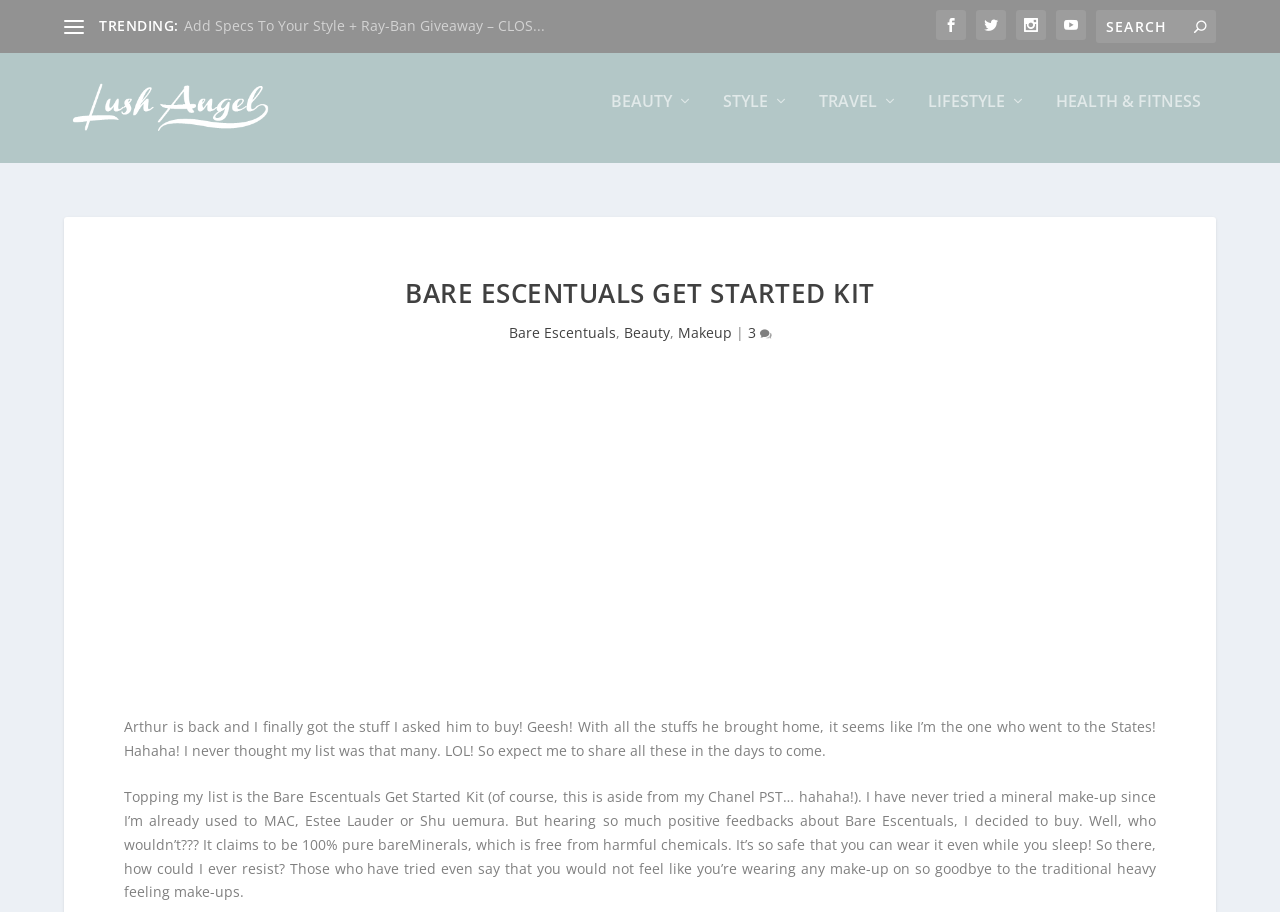What is the blogger's experience with mineral makeup?
Please provide a single word or phrase in response based on the screenshot.

Never tried before